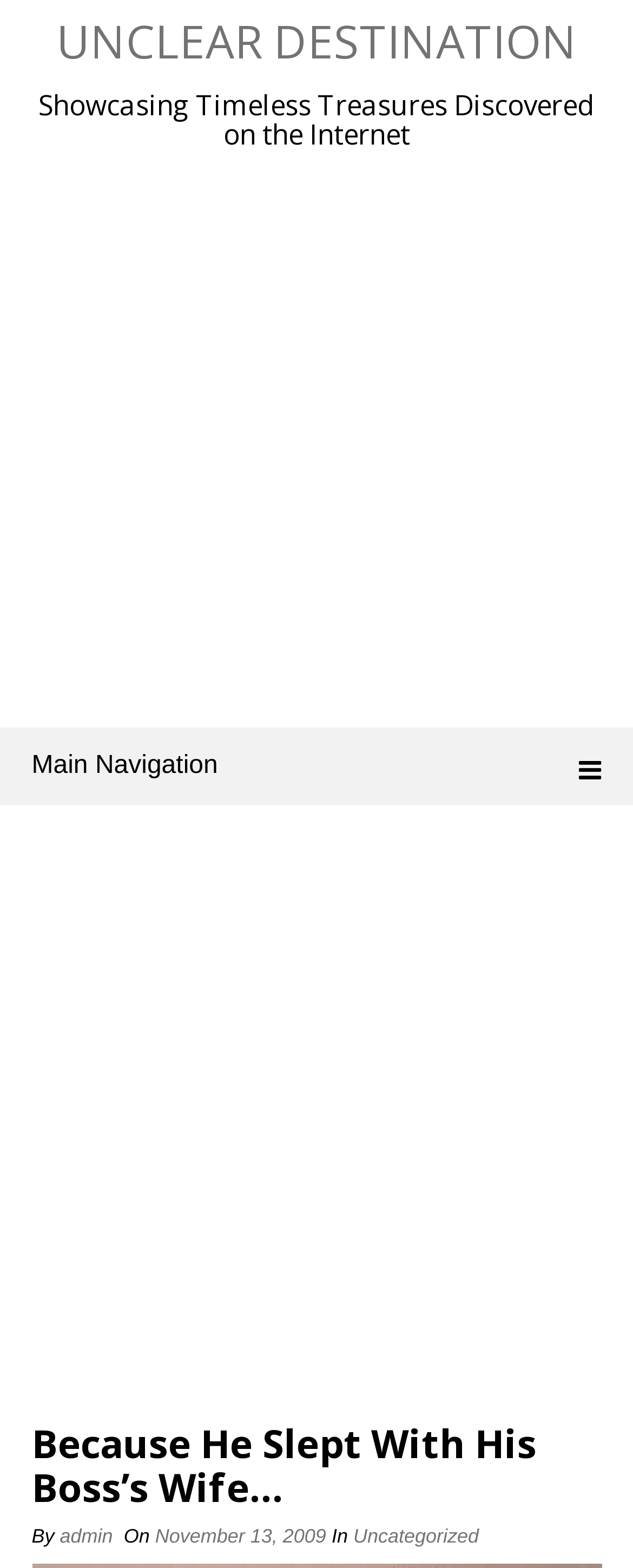Provide a brief response in the form of a single word or phrase:
When was this article published?

November 13, 2009